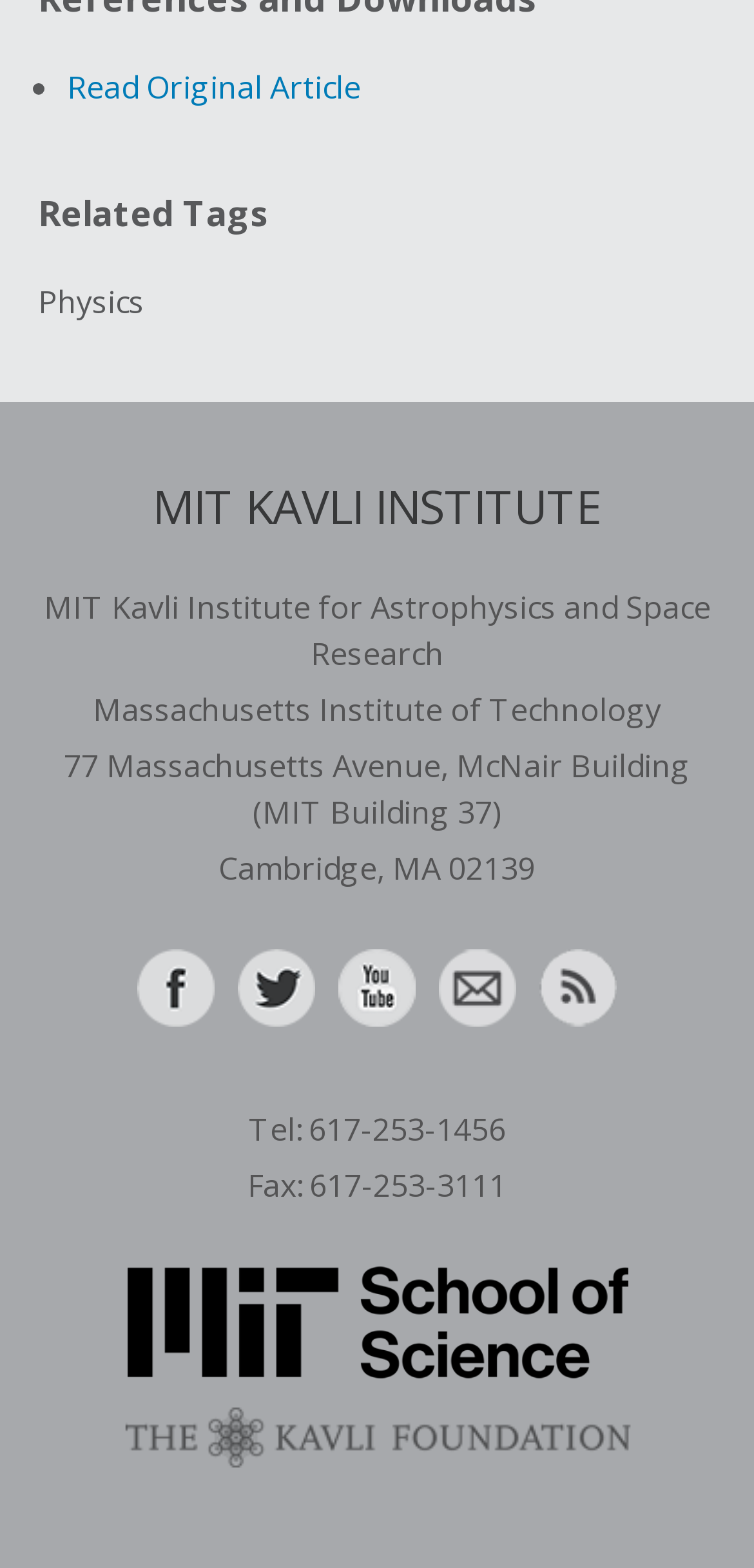For the element described, predict the bounding box coordinates as (top-left x, top-left y, bottom-right x, bottom-right y). All values should be between 0 and 1. Element description: 617-253-1456

[0.409, 0.706, 0.671, 0.734]